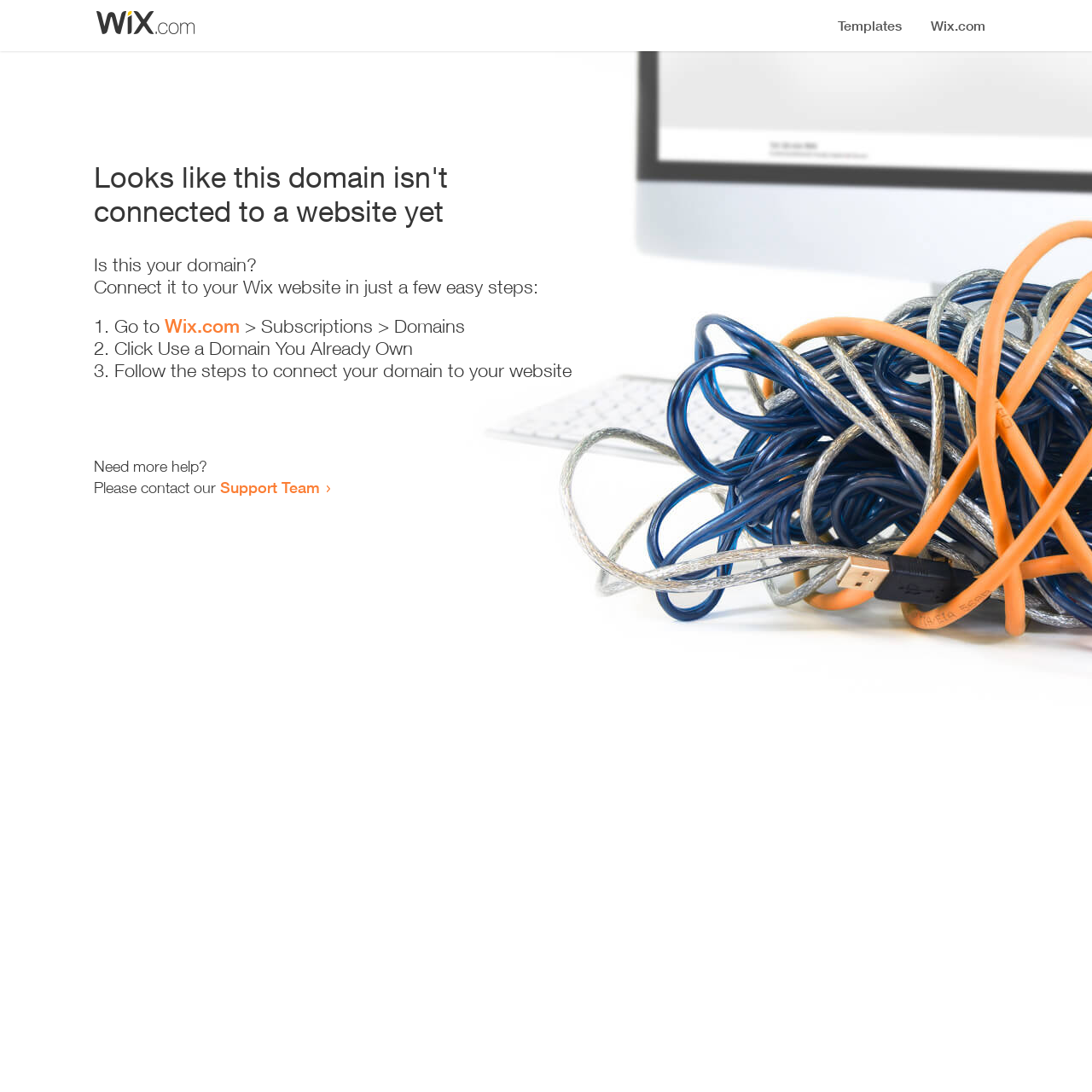Provide the bounding box coordinates of the HTML element this sentence describes: "Wix.com". The bounding box coordinates consist of four float numbers between 0 and 1, i.e., [left, top, right, bottom].

[0.151, 0.288, 0.22, 0.309]